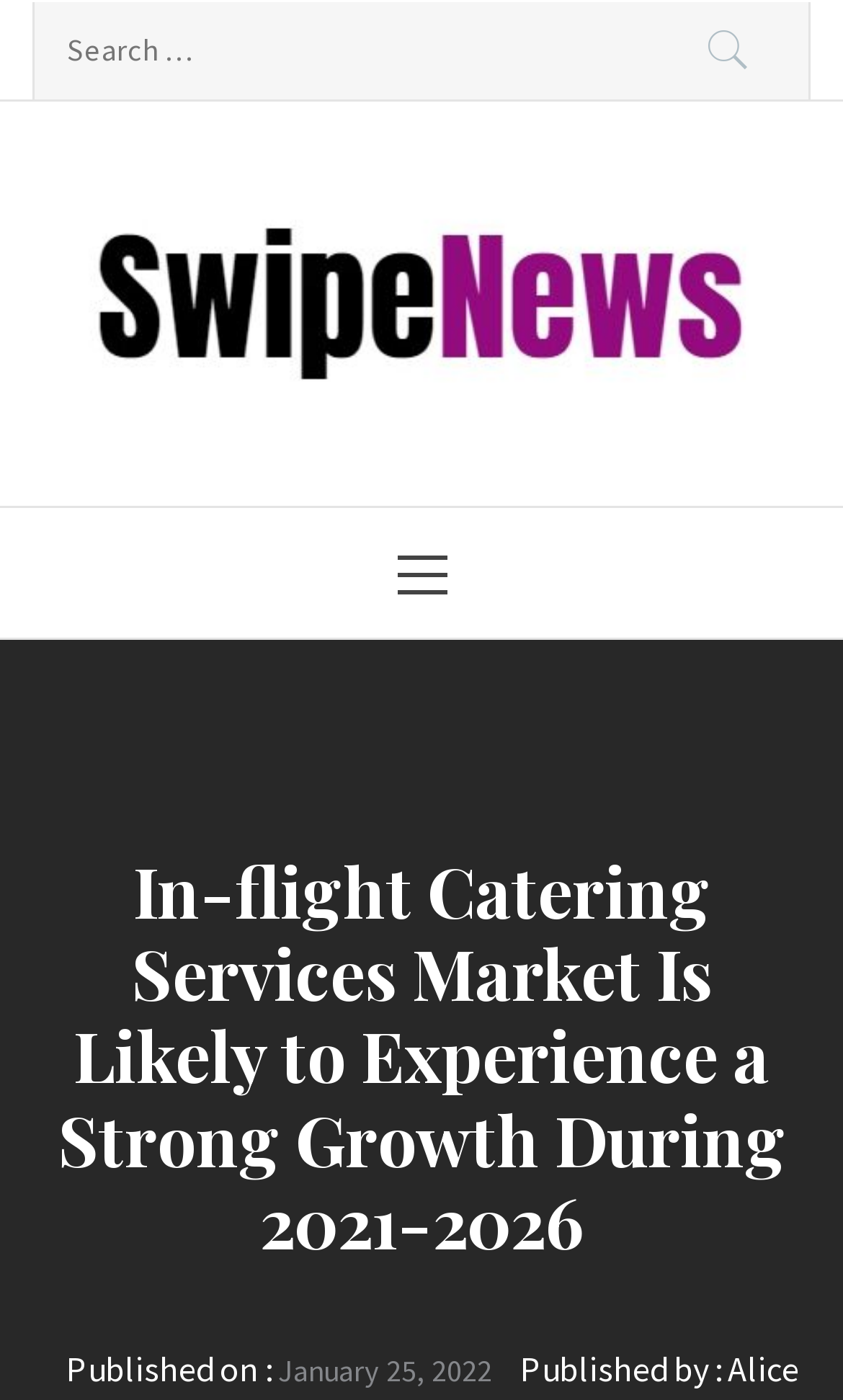Identify the bounding box of the HTML element described here: "parent_node: Search for: value="Search"". Provide the coordinates as four float numbers between 0 and 1: [left, top, right, bottom].

[0.767, 0.002, 0.959, 0.071]